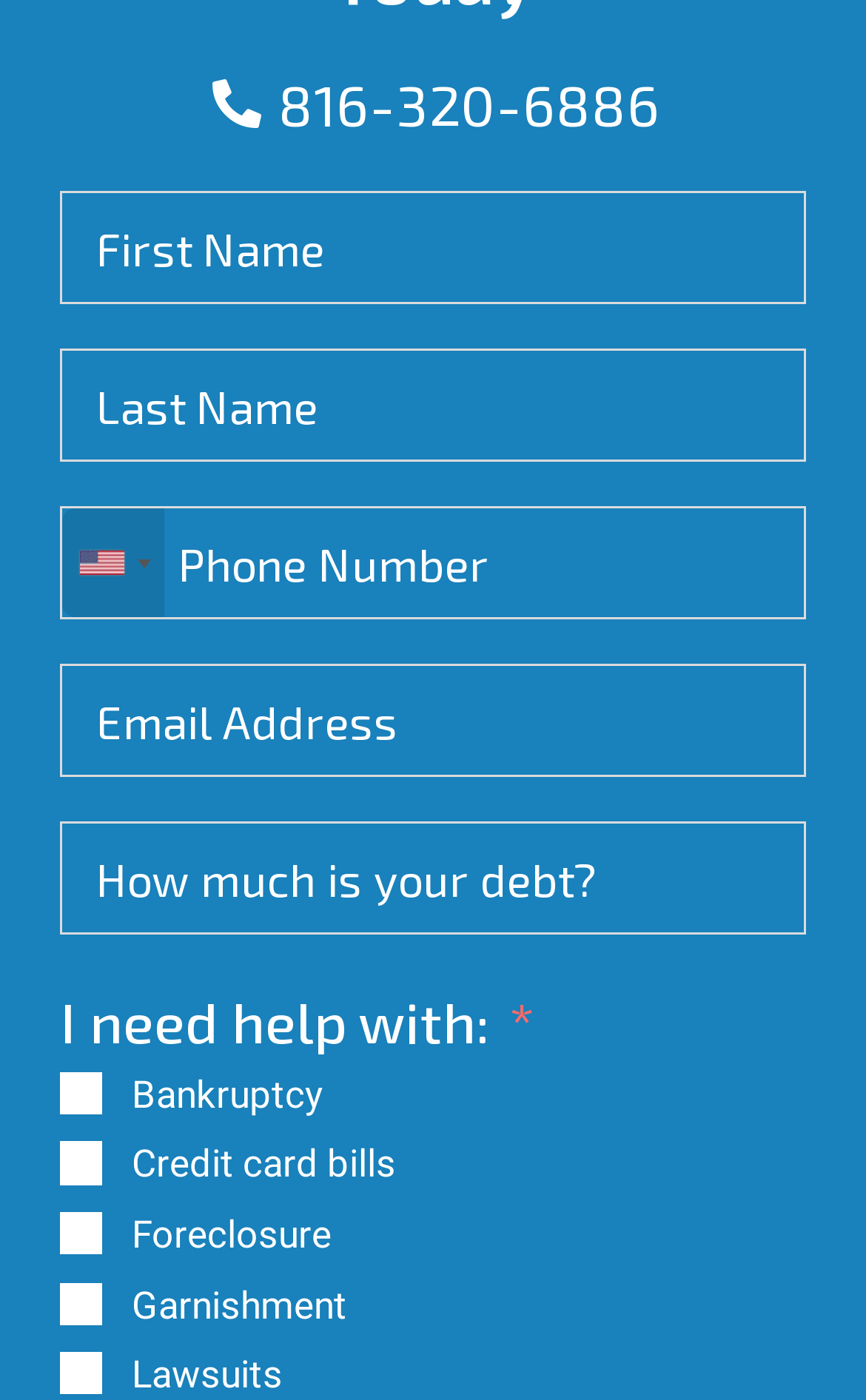Determine the bounding box coordinates of the element's region needed to click to follow the instruction: "Enter help topic". Provide these coordinates as four float numbers between 0 and 1, formatted as [left, top, right, bottom].

[0.07, 0.362, 0.93, 0.442]